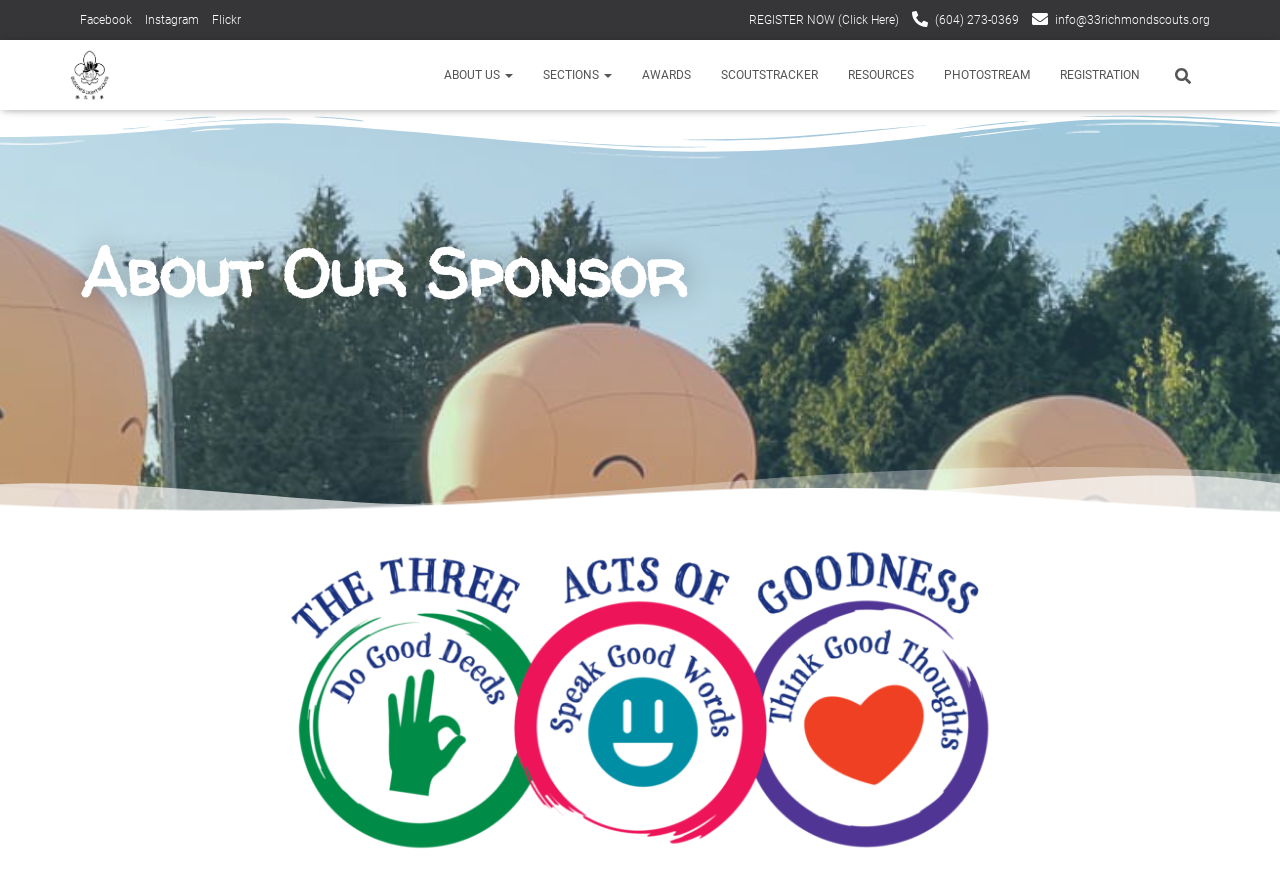Please identify the coordinates of the bounding box that should be clicked to fulfill this instruction: "Register now".

[0.585, 0.0, 0.702, 0.046]